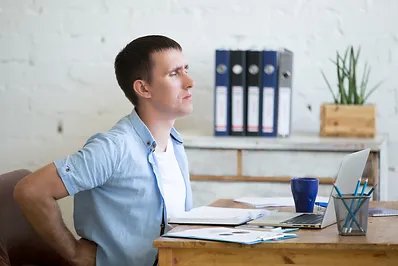What is in the background of the image?
Please describe in detail the information shown in the image to answer the question.

In the background of the image, there are neatly arranged folders and a small plant, emphasizing a tidy yet personal workspace. This background setting is relevant to the theme of a modern office.